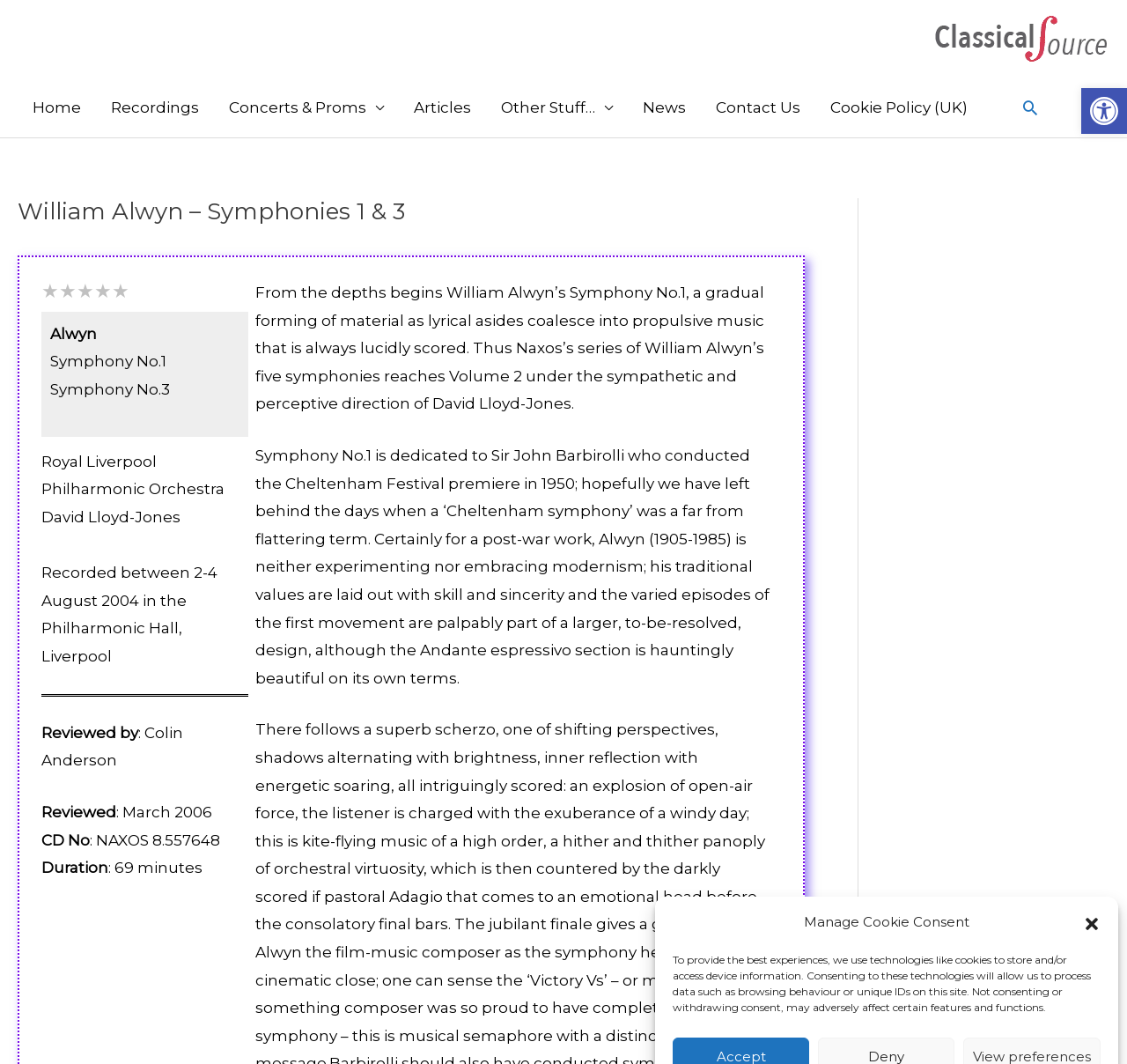Determine the bounding box coordinates of the element that should be clicked to execute the following command: "Go to Home page".

[0.016, 0.073, 0.085, 0.129]